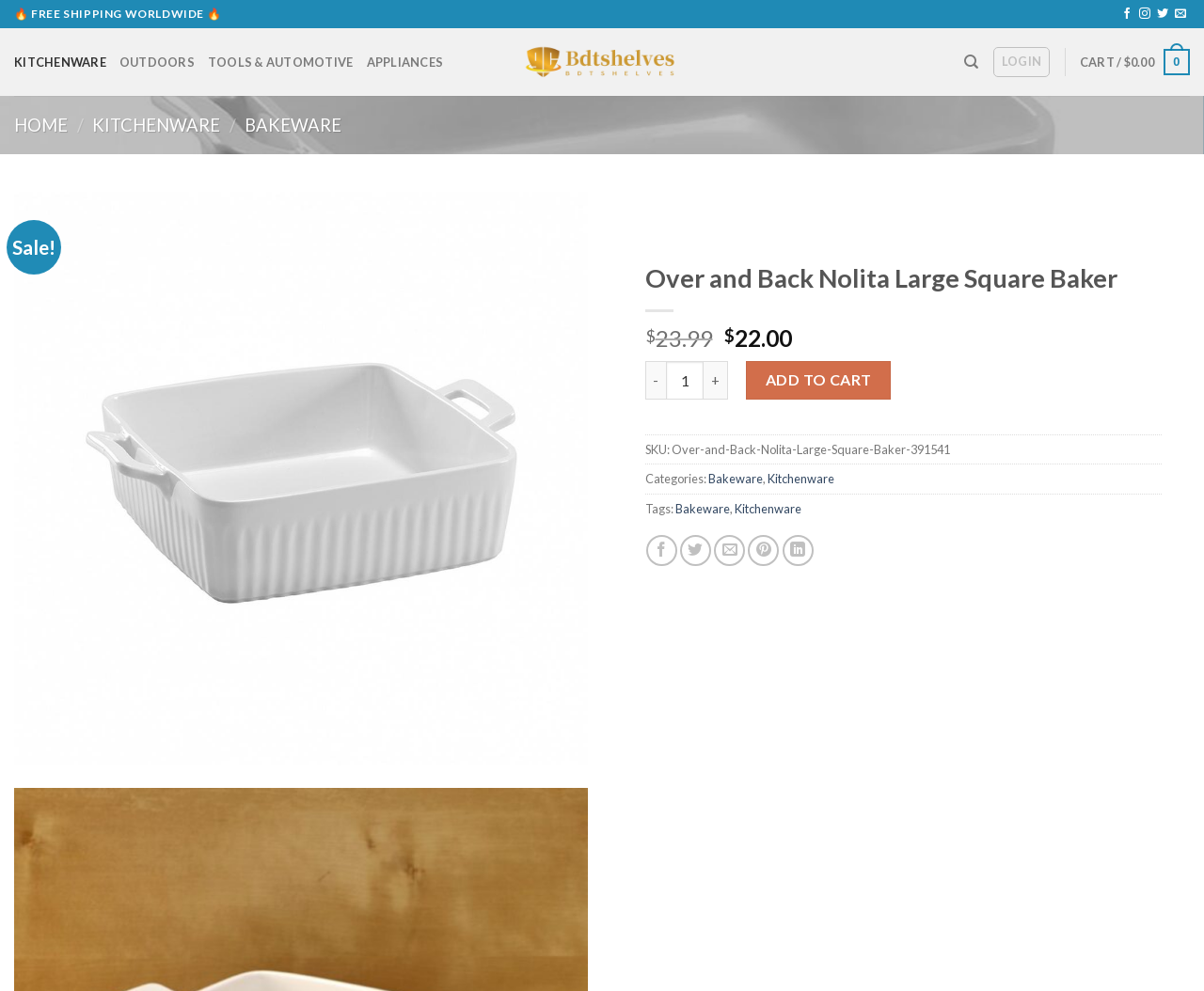Answer succinctly with a single word or phrase:
What is the shipping policy?

Free shipping worldwide